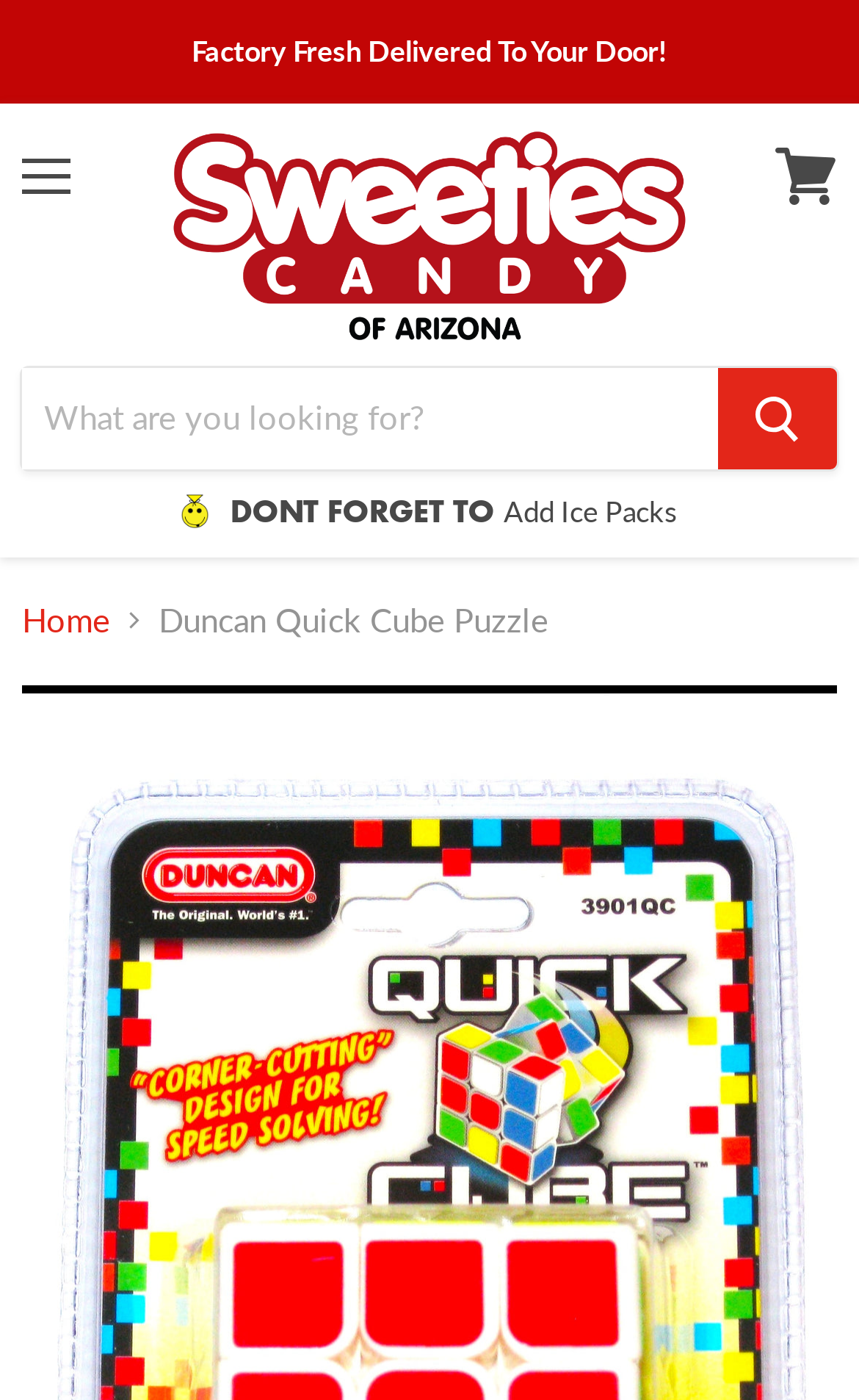Offer a thorough description of the webpage.

The webpage is about Duncan Quick Cube Puzzle, a toy product. At the top, there is a prominent text "Factory Fresh Delivered To Your Door!" that spans across the page. Below it, there is a menu button on the left side and a layout table that takes up most of the width. 

On the left side, there is a search bar with a label "Product" and a textbox to input search queries. The search button is located to the right of the textbox. 

In the middle of the page, there are two lines of text, "DONT FORGET TO" and "Add Ice Packs", which seem to be a reminder or a suggestion related to the product. 

On the top-right corner, there is a link to view the shopping cart. Below the cart link, there is a navigation section with breadcrumbs, which includes a link to the home page and a text "Duncan Quick Cube Puzzle" that indicates the current page.